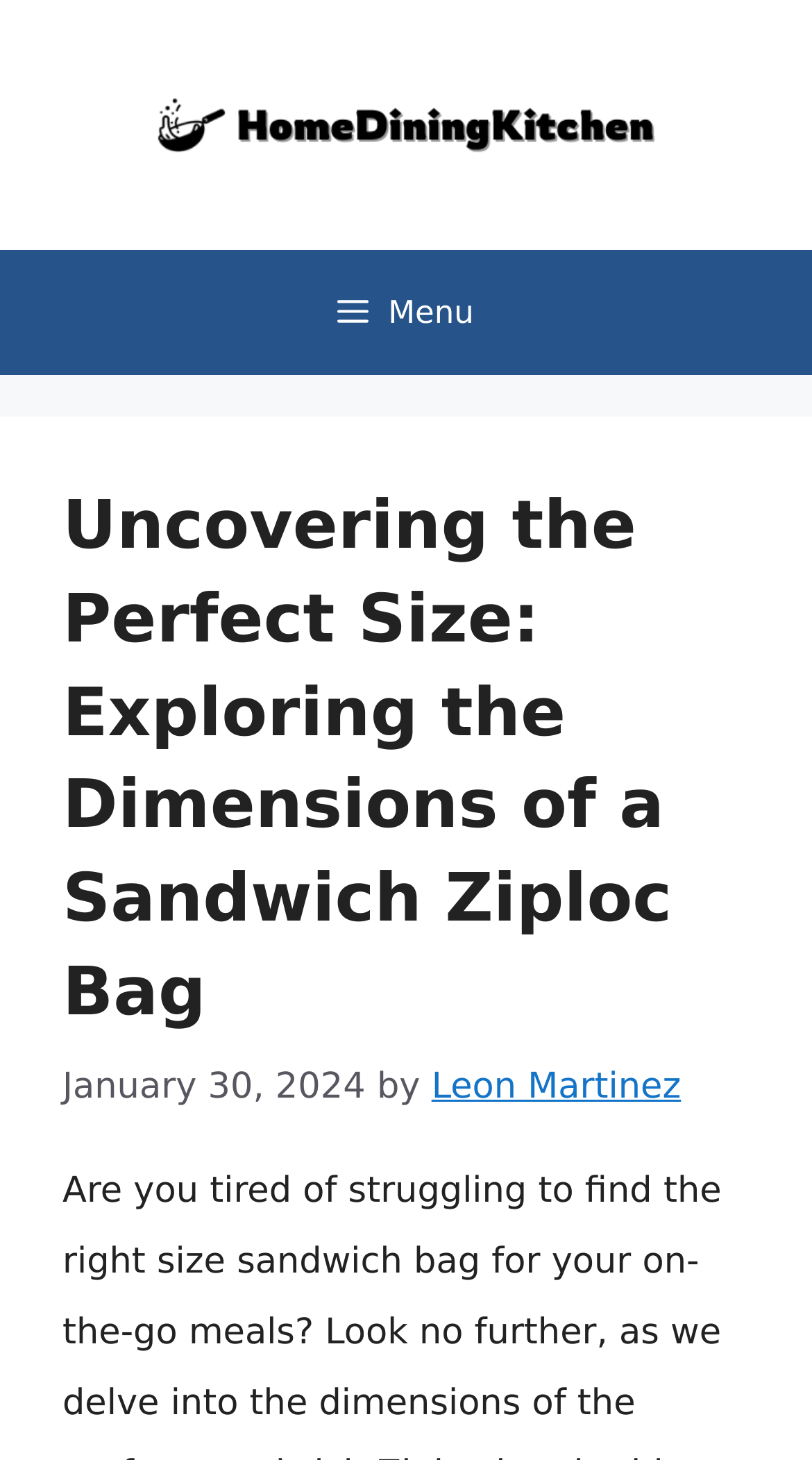Determine and generate the text content of the webpage's headline.

Uncovering the Perfect Size: Exploring the Dimensions of a Sandwich Ziploc Bag